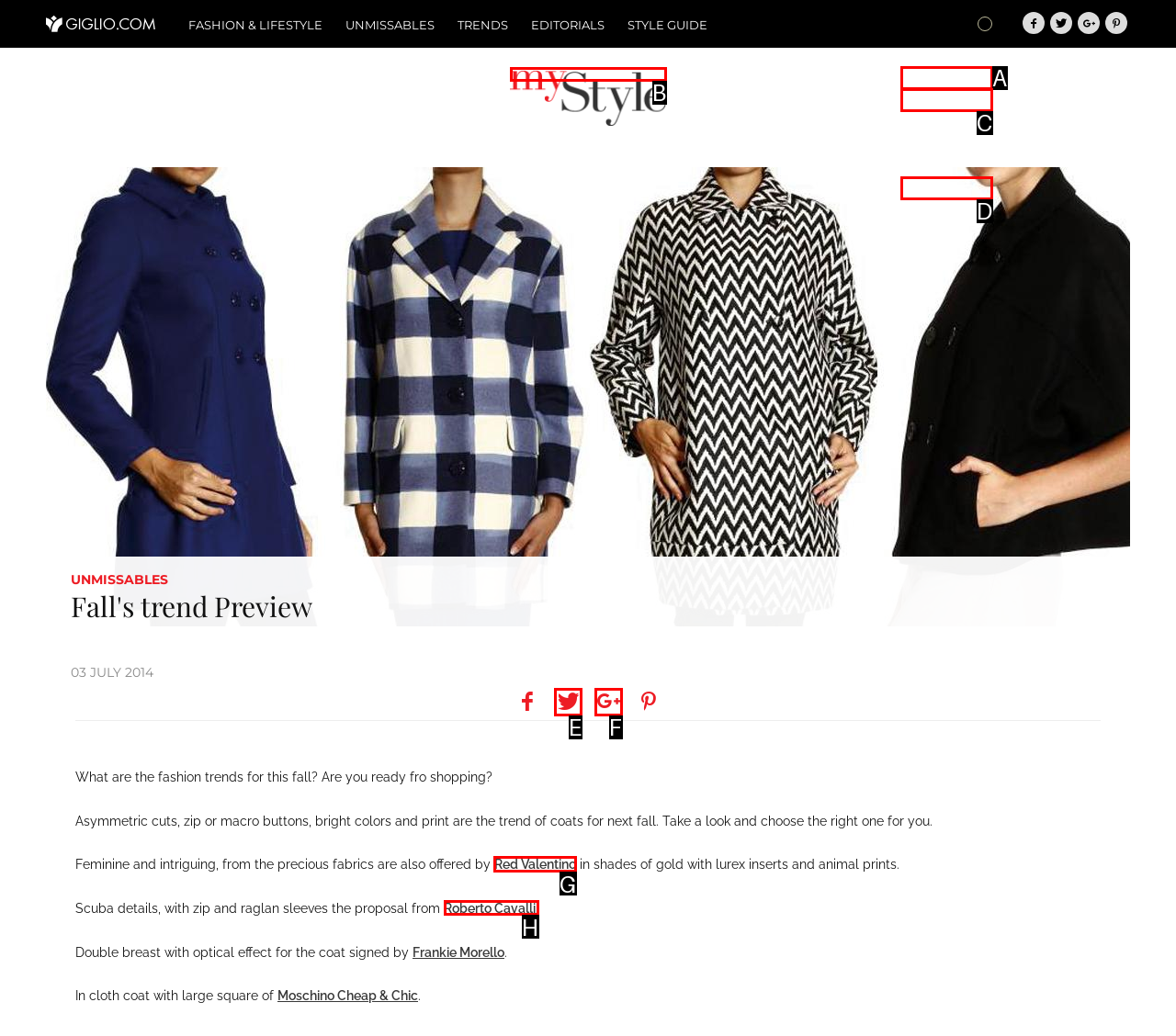Select the proper UI element to click in order to perform the following task: Click on Red Valentino. Indicate your choice with the letter of the appropriate option.

G